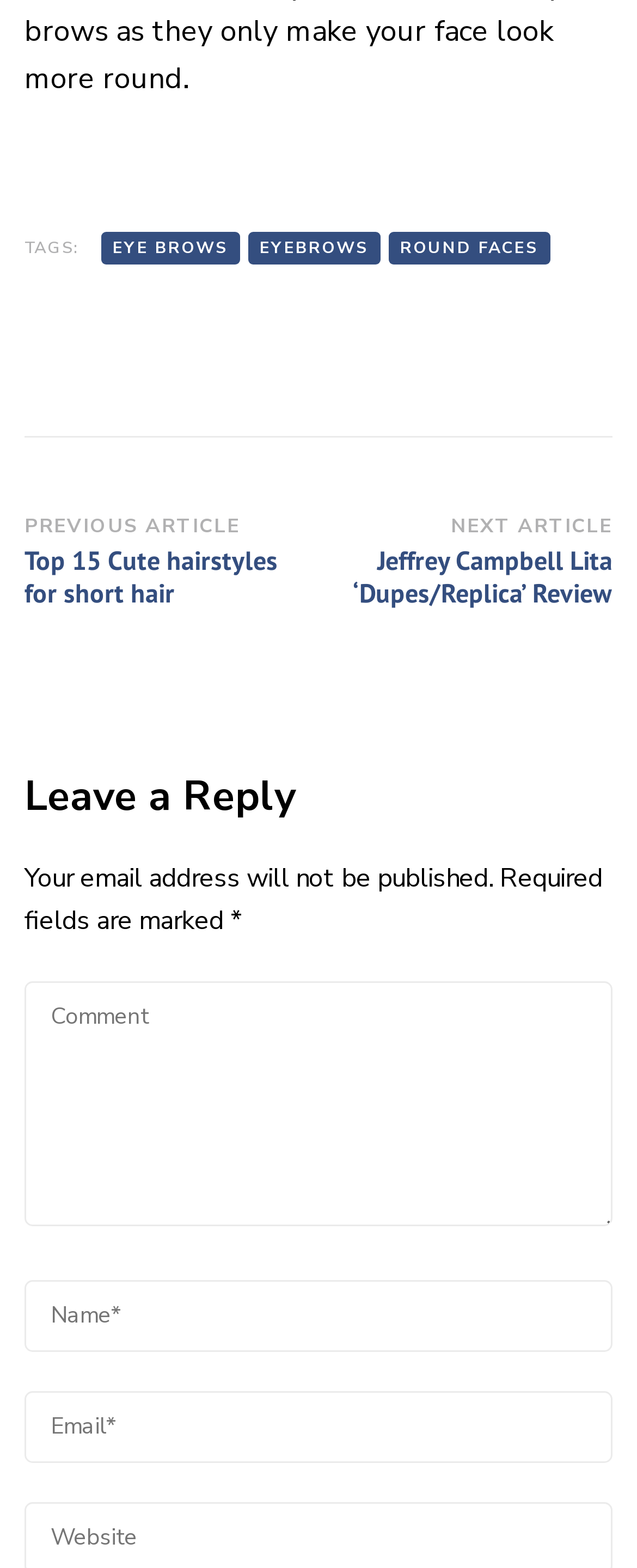Identify the bounding box coordinates necessary to click and complete the given instruction: "View recent posts".

None